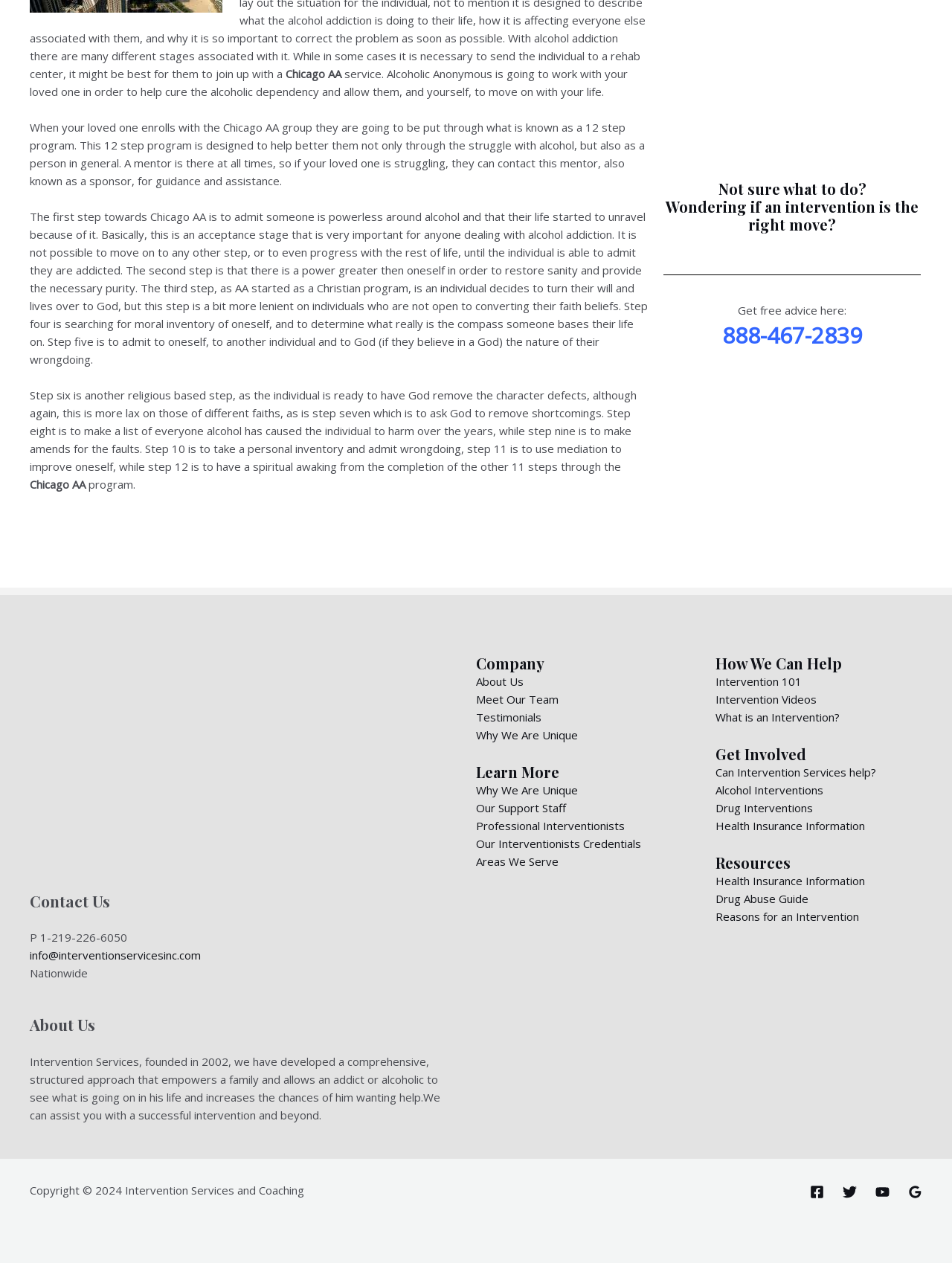Identify the bounding box of the UI component described as: "Why We Are Unique".

[0.5, 0.619, 0.607, 0.631]